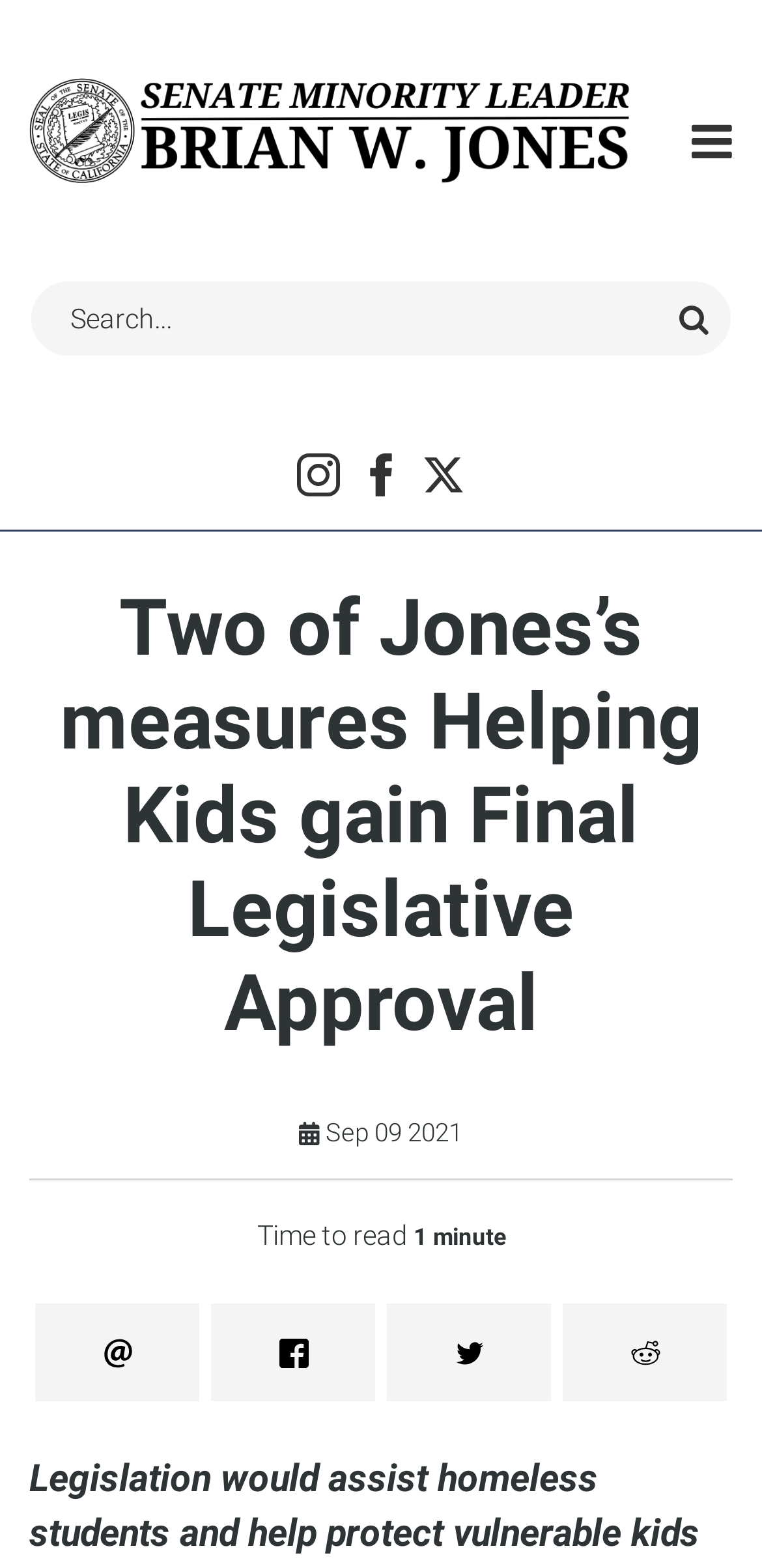Can you find the bounding box coordinates for the element that needs to be clicked to execute this instruction: "Go to home page"? The coordinates should be given as four float numbers between 0 and 1, i.e., [left, top, right, bottom].

[0.038, 0.019, 0.833, 0.147]